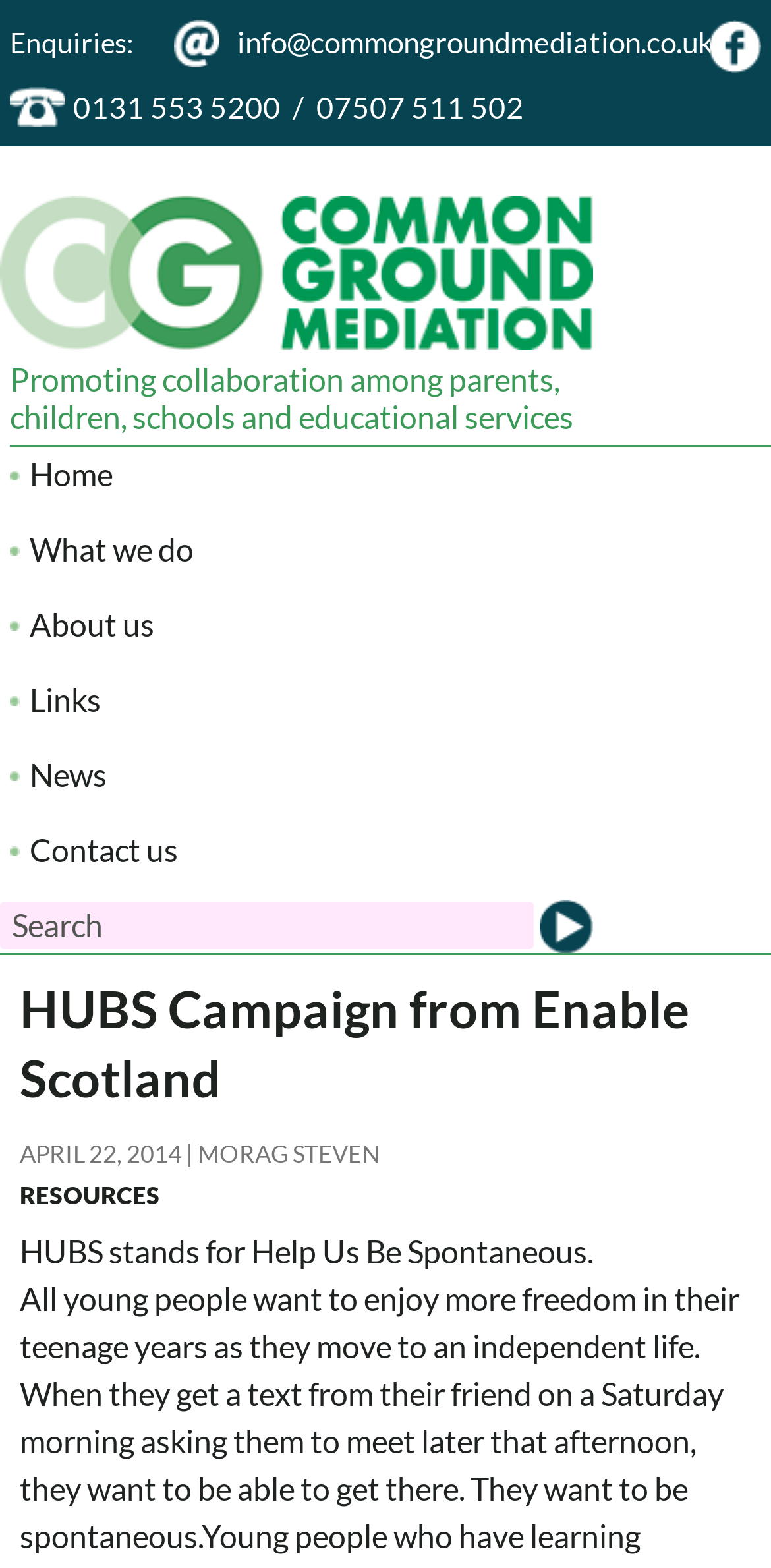What is the name of the organization promoting collaboration?
Based on the image, provide a one-word or brief-phrase response.

Common Ground Mediation